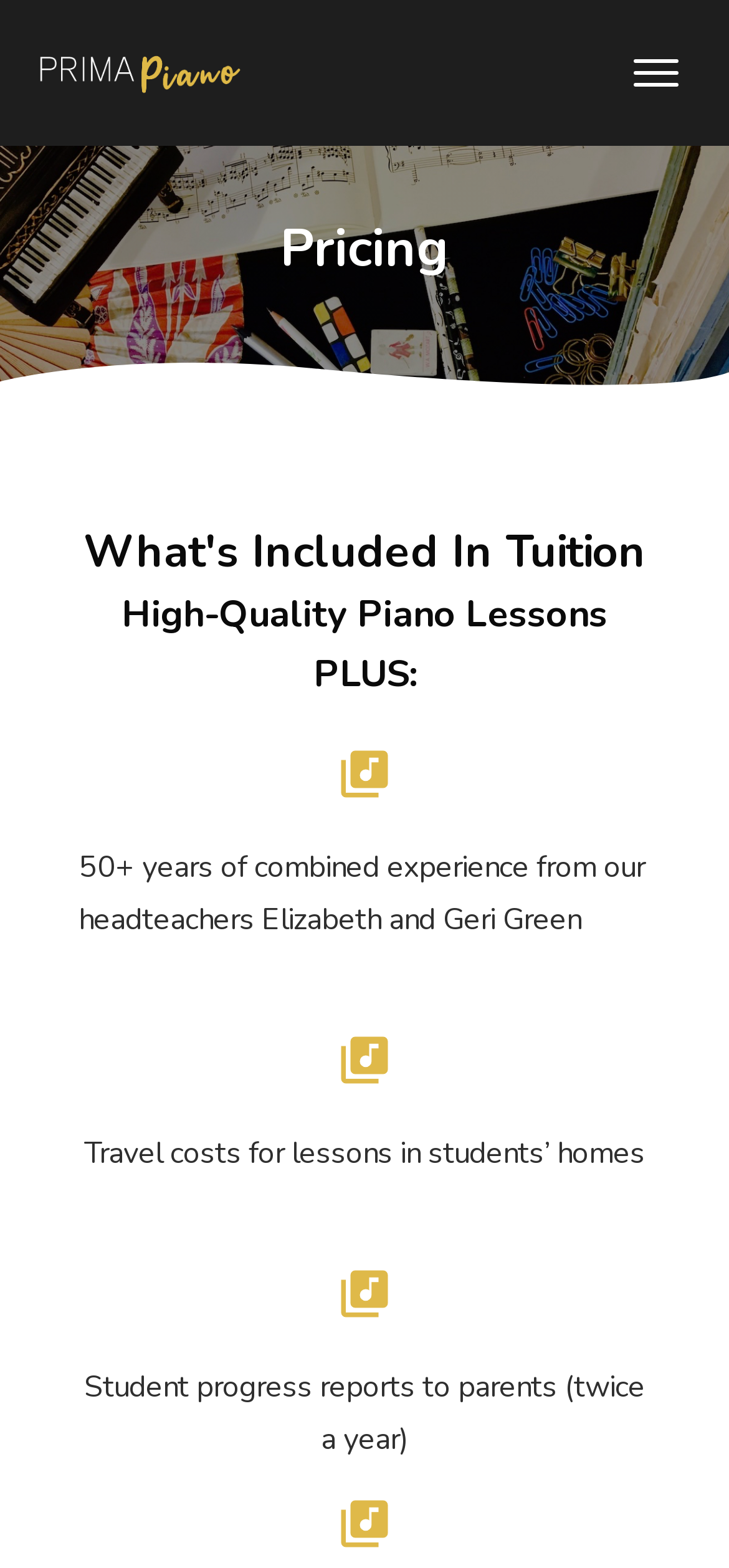What is the main topic of this webpage?
Examine the screenshot and reply with a single word or phrase.

Pricing